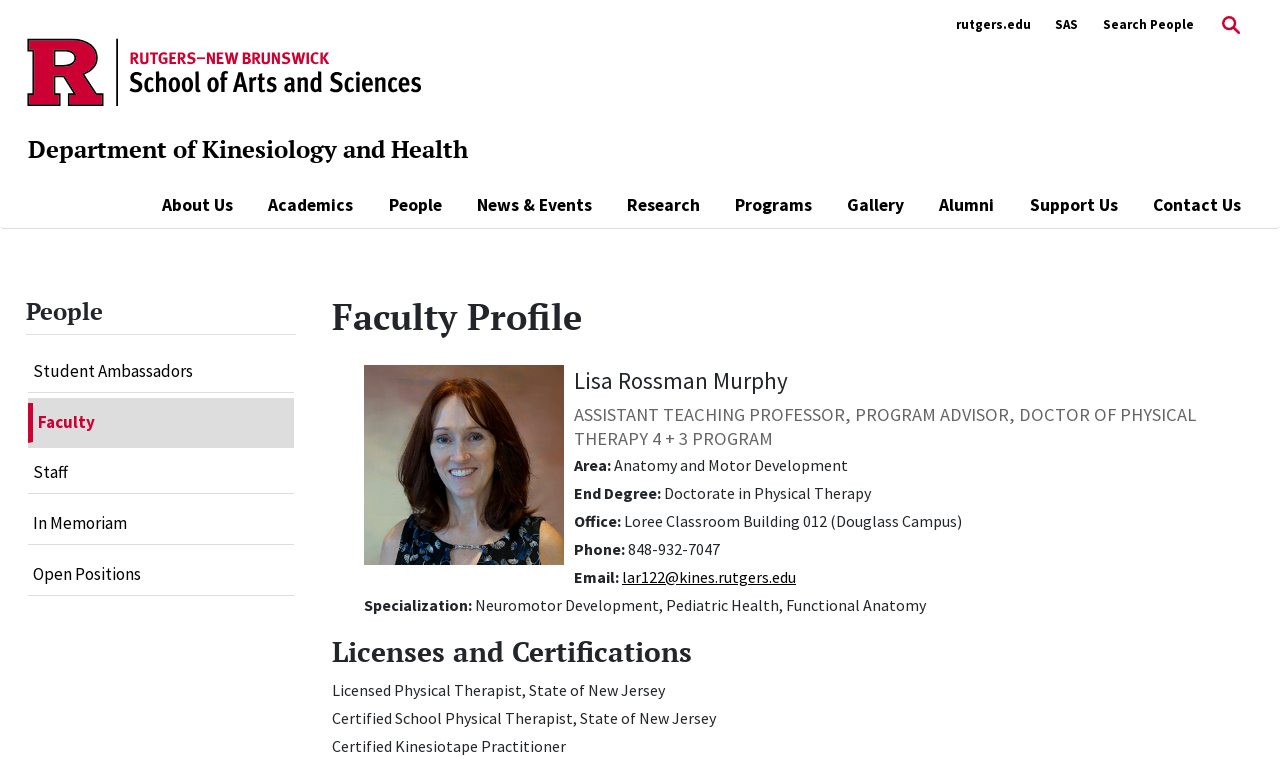Provide the bounding box for the UI element matching this description: "Programs".

[0.574, 0.252, 0.634, 0.287]